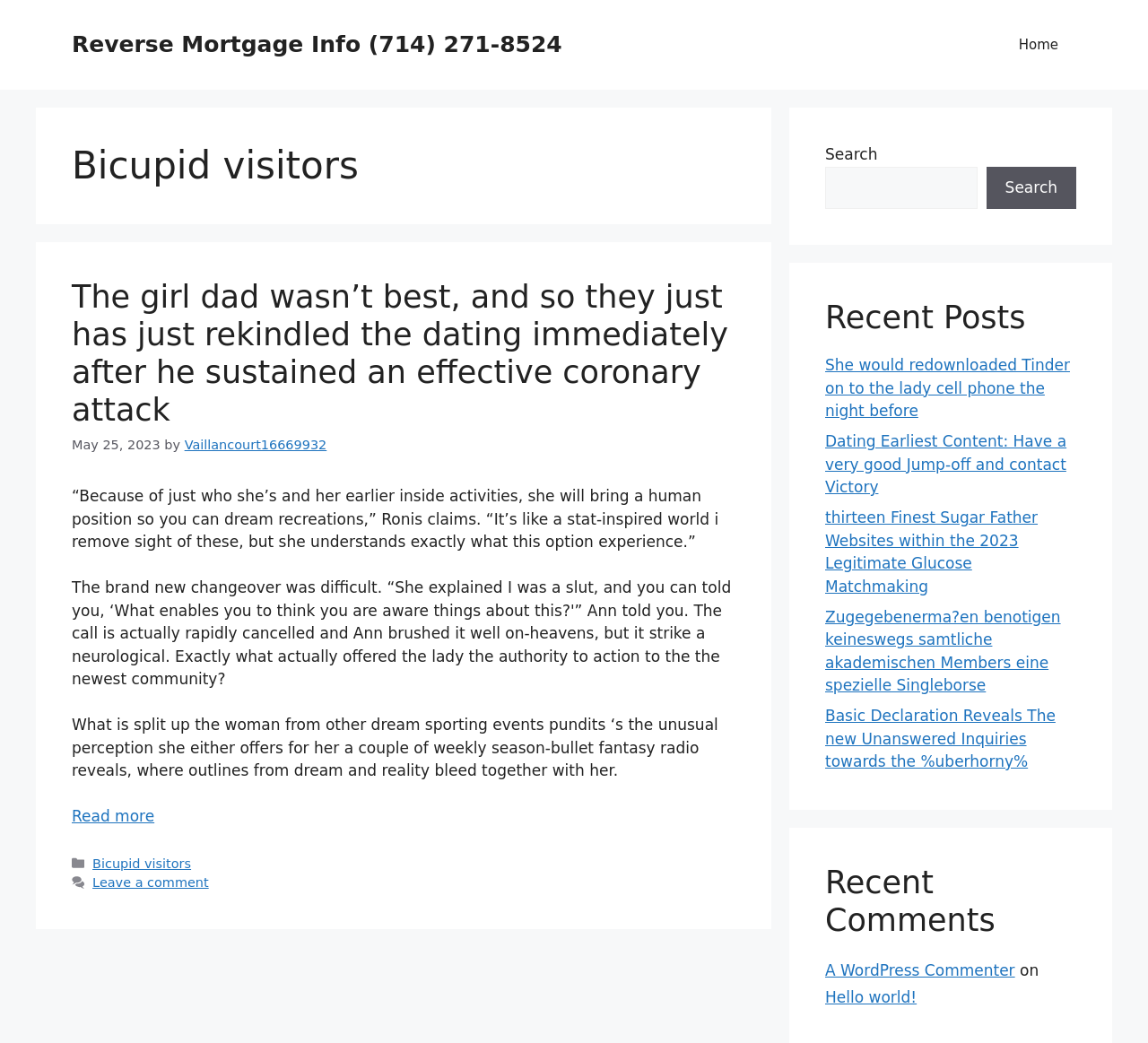Using the given description, provide the bounding box coordinates formatted as (top-left x, top-left y, bottom-right x, bottom-right y), with all values being floating point numbers between 0 and 1. Description: Search

[0.859, 0.16, 0.938, 0.2]